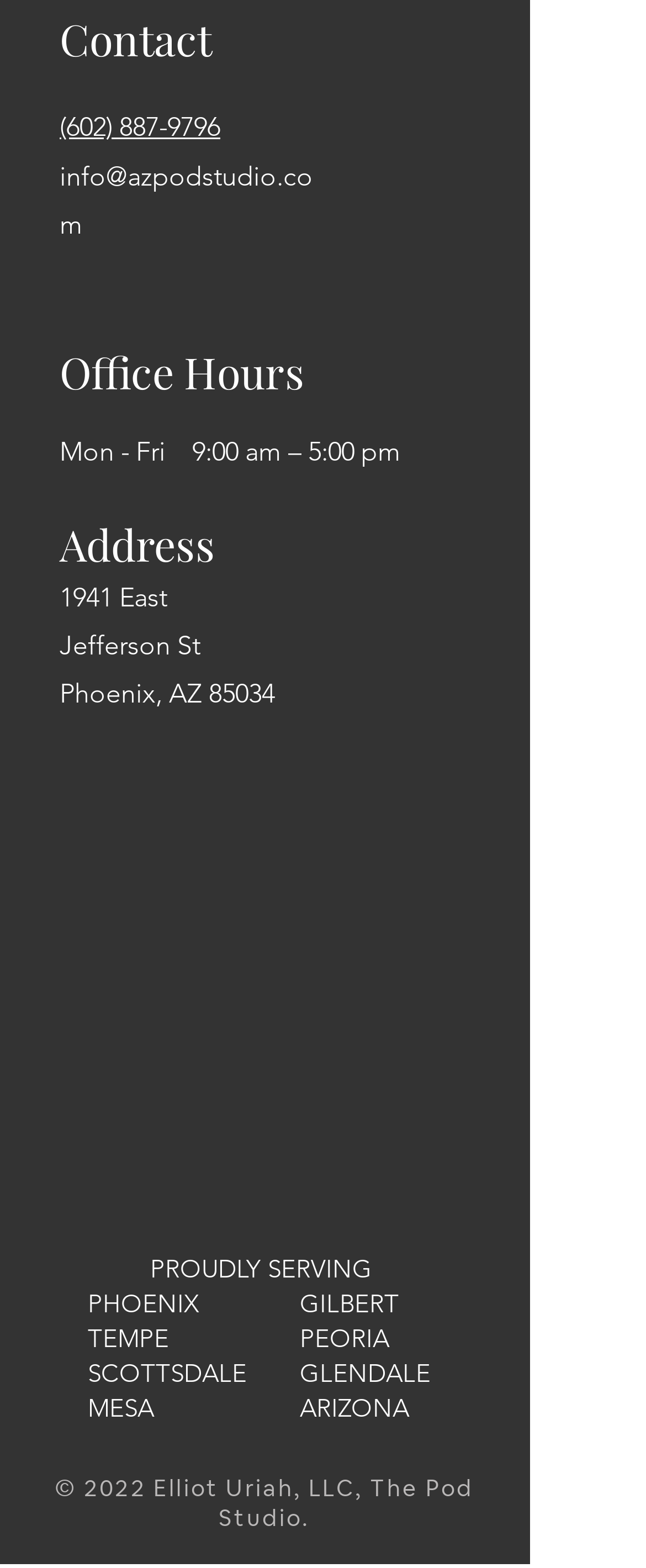Give a one-word or short-phrase answer to the following question: 
What is the address of the office?

1941 East Jefferson St, Phoenix, AZ 85034